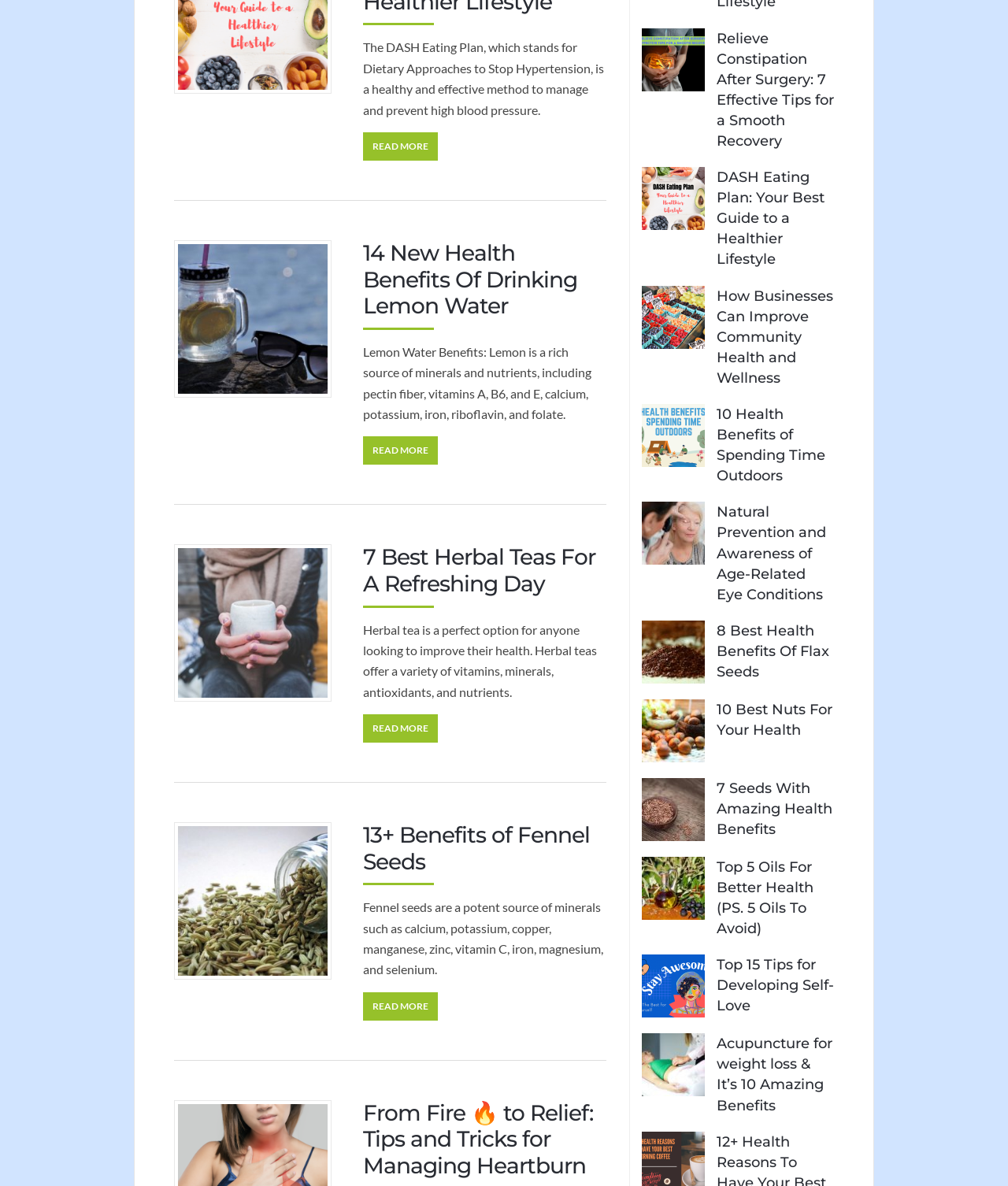What is the topic of the article with the image of a woman getting acupuncture?
Based on the visual details in the image, please answer the question thoroughly.

Based on the image element with ID 744 and the heading element with ID 559, the article is about Acupuncture for weight loss & It’s 10 Amazing Benefits.